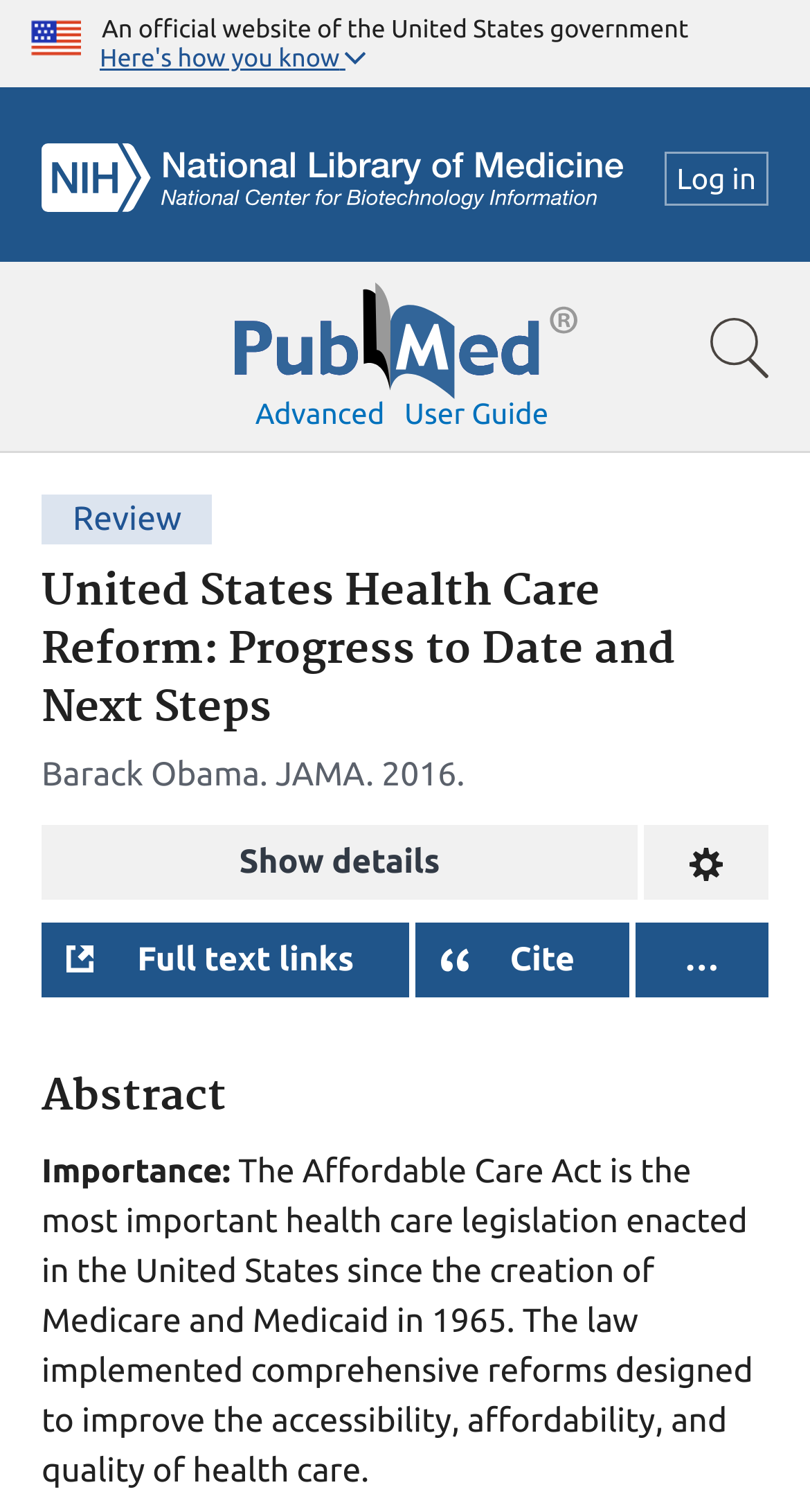Please identify the bounding box coordinates of the clickable area that will allow you to execute the instruction: "Check service details".

None